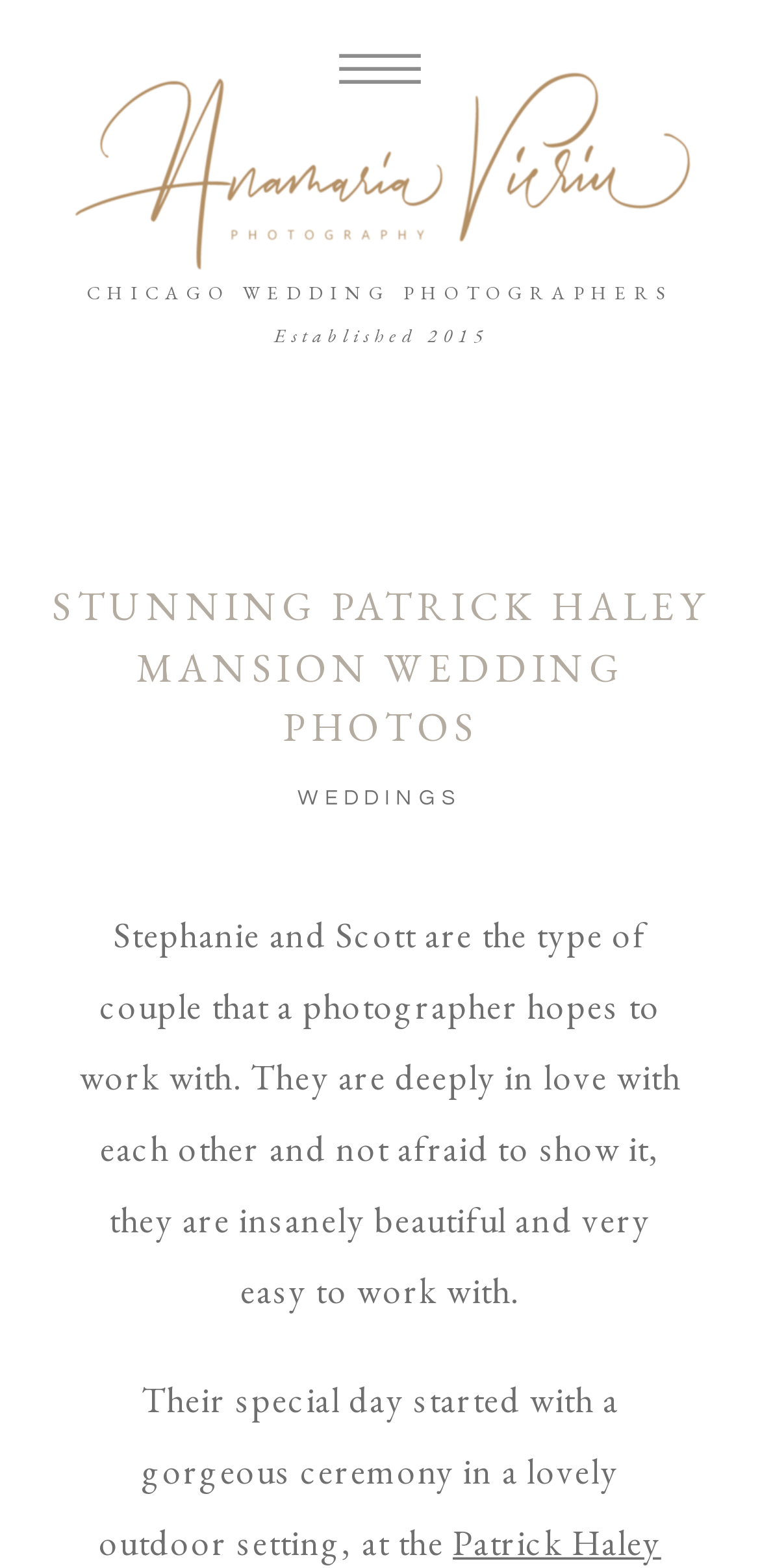Use one word or a short phrase to answer the question provided: 
How many links are on the webpage?

2